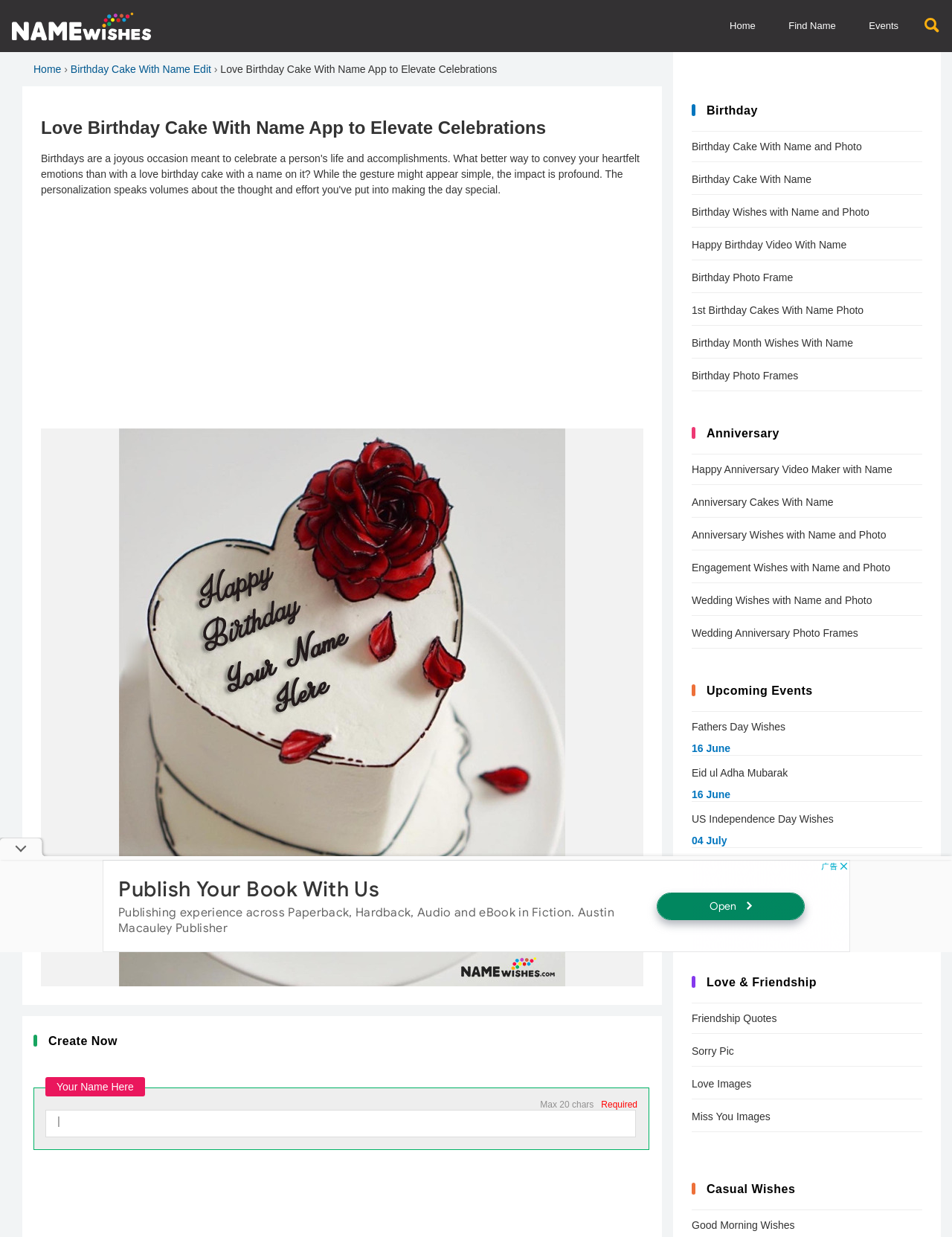Extract the bounding box coordinates for the UI element described as: "Friendship Quotes".

[0.727, 0.811, 0.969, 0.835]